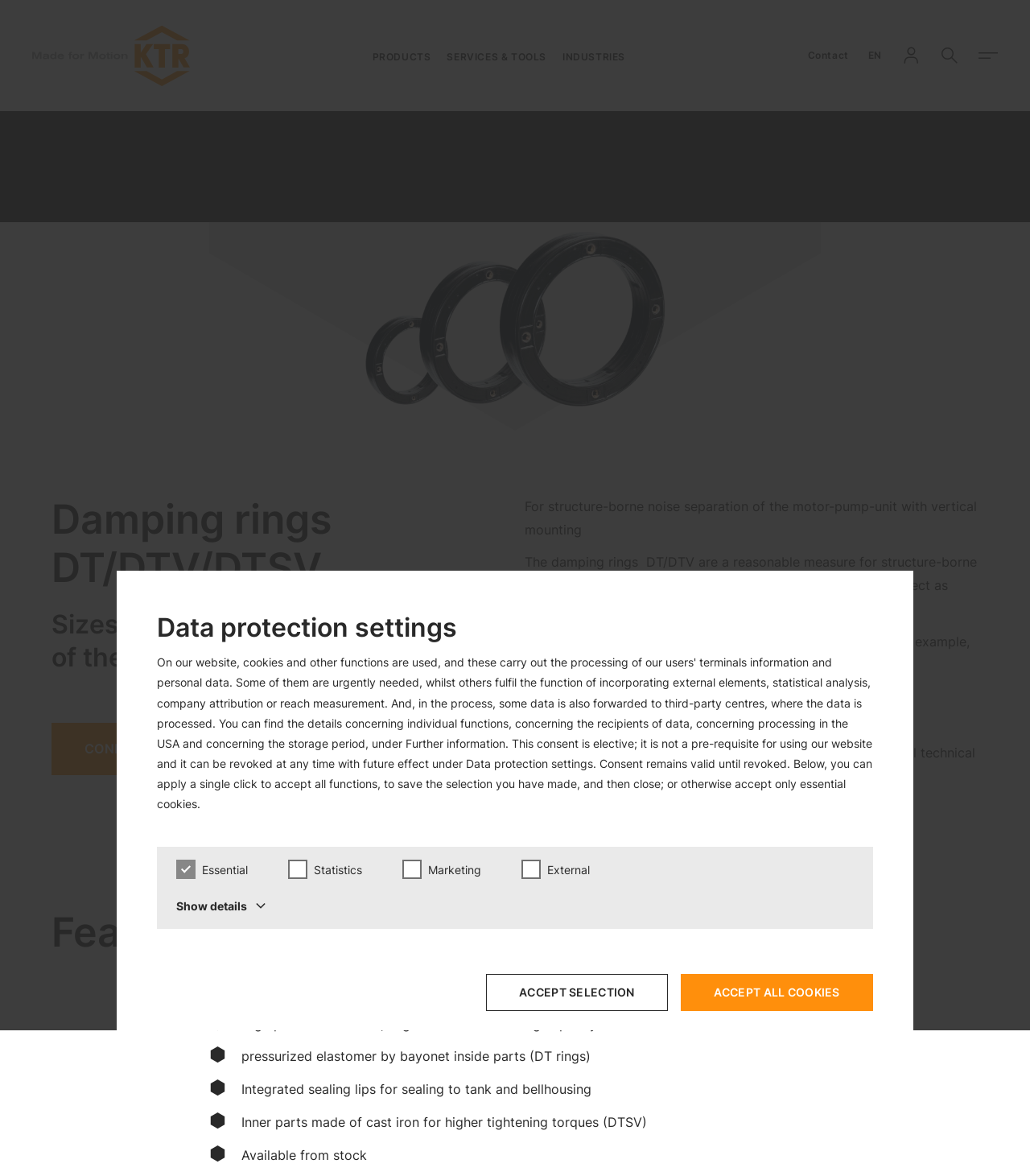Please provide the bounding box coordinates for the UI element as described: "ROTEX® Torsionally flexible jaw couplings". The coordinates must be four floats between 0 and 1, represented as [left, top, right, bottom].

[0.591, 0.255, 0.852, 0.272]